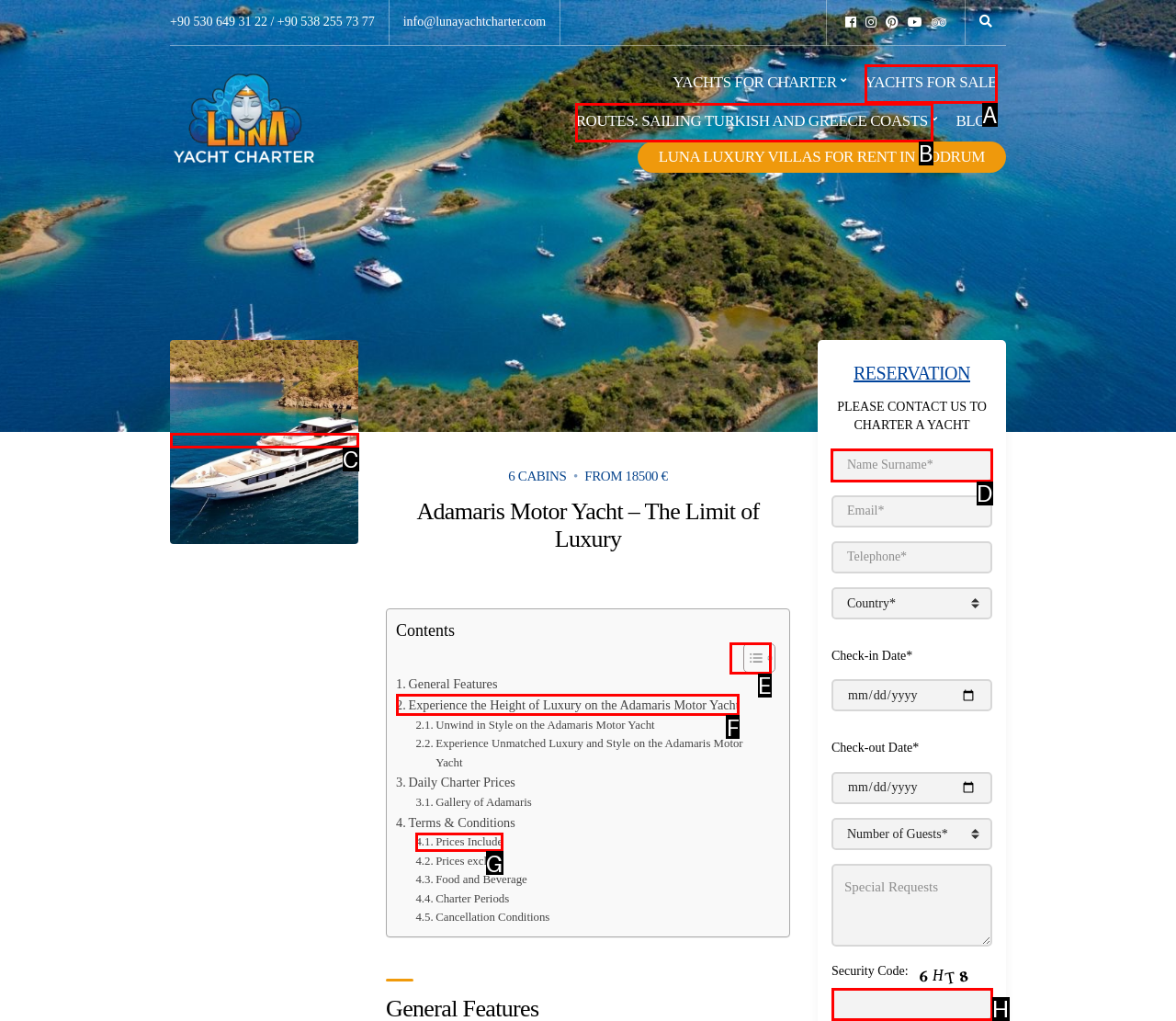Figure out which option to click to perform the following task: Enter your name and surname in the 'Name Surname*' field
Provide the letter of the correct option in your response.

D